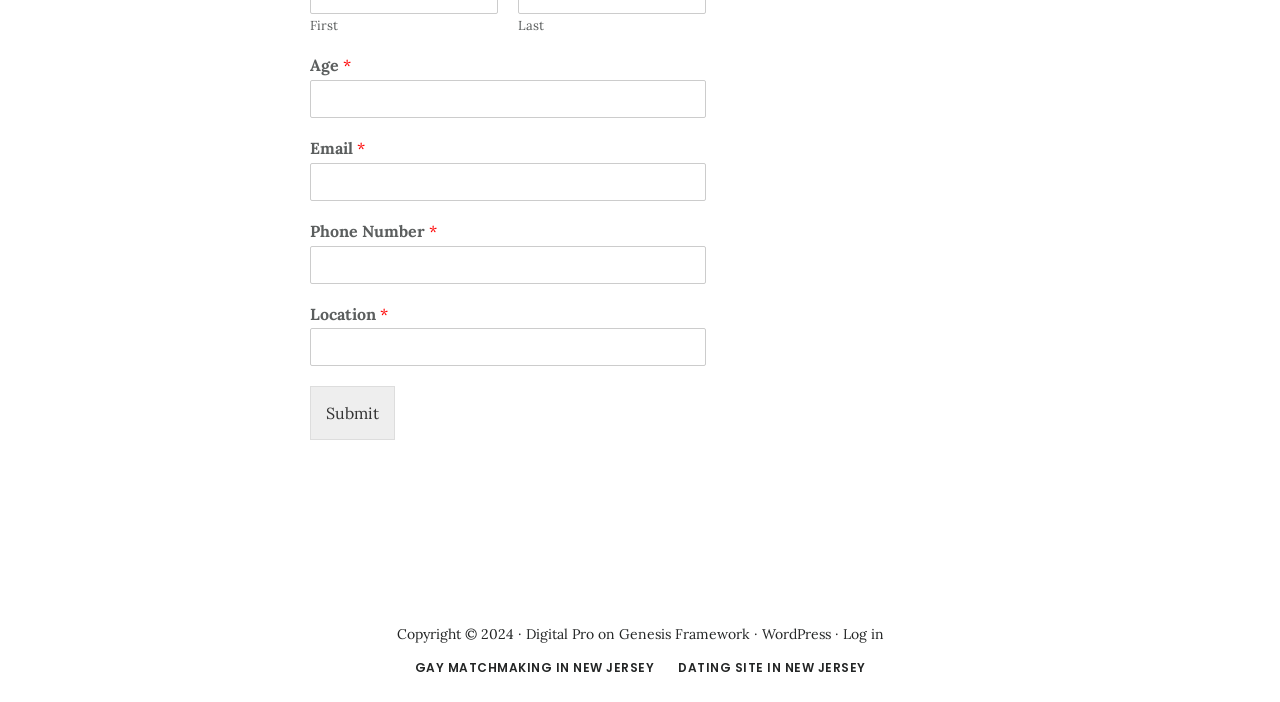Answer the question briefly using a single word or phrase: 
How many links are present in the secondary navigation?

2